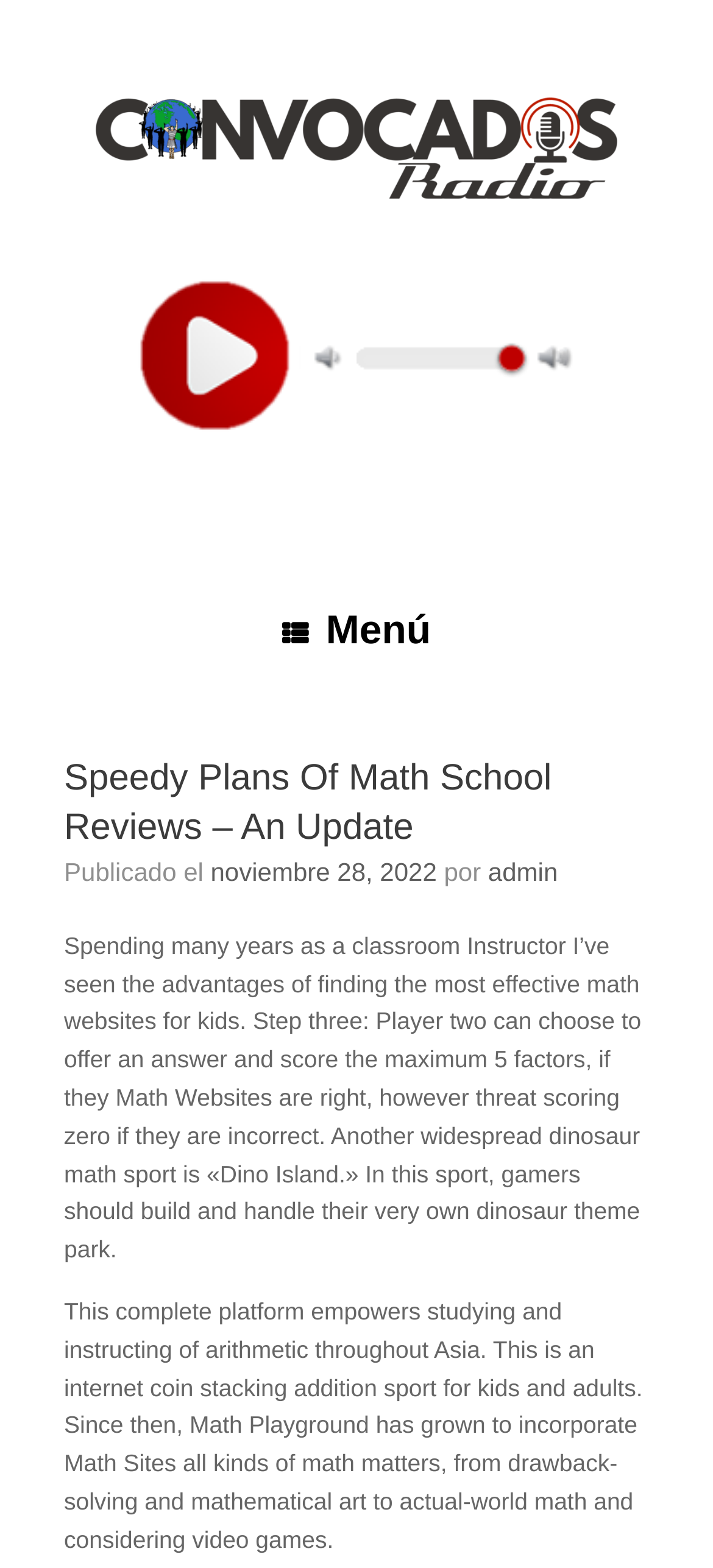Based on the image, provide a detailed response to the question:
What is the theme of the text on the webpage?

By reading the text on the webpage, I found that it discusses math websites, math games, and math topics, which suggests that the theme of the text is related to mathematics.